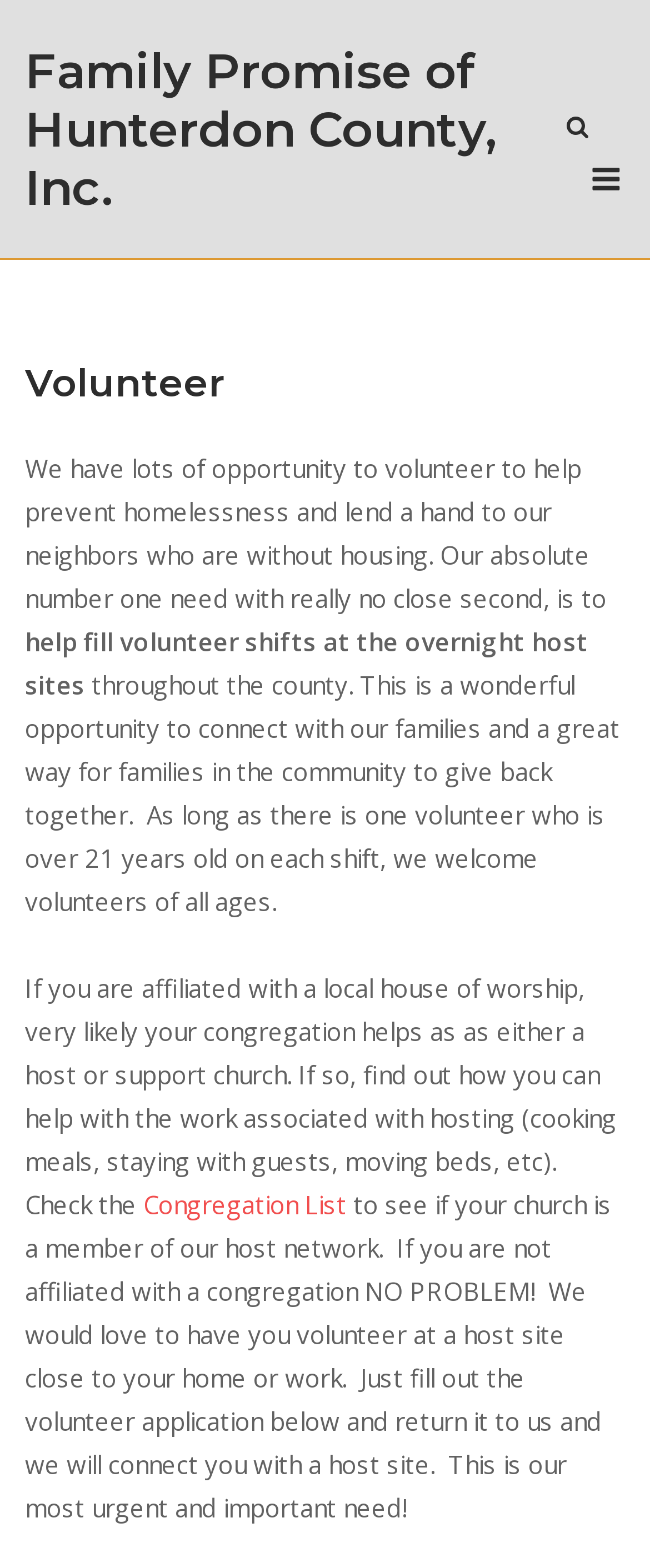Summarize the webpage comprehensively, mentioning all visible components.

The webpage is about volunteering opportunities at Family Promise of Hunterdon County, Inc. At the top left, there is a "Skip to content" link. Next to it, on the top center, is a link to the organization's homepage, "Family Promise of Hunterdon County, Inc." On the top right, there is an "Open Search" button with a search icon, and a "Menu" link with a menu icon.

Below the top navigation, there is a header section with a heading "Volunteer" in the center. Underneath, there is a paragraph of text that explains the organization's need for volunteers to help prevent homelessness and assist their neighbors without housing. The text continues to describe the opportunity to volunteer at overnight host sites throughout the county, which is a great way for families to give back together.

Further down, there is more text that explains how individuals affiliated with a local house of worship can help with hosting duties, and provides a link to a "Congregation List" to check if their church is a member of the host network. The text also welcomes individuals not affiliated with a congregation to volunteer at a host site close to their home or work, and provides instructions on how to apply.

Overall, the webpage is focused on providing information and opportunities for individuals to volunteer with Family Promise of Hunterdon County, Inc.